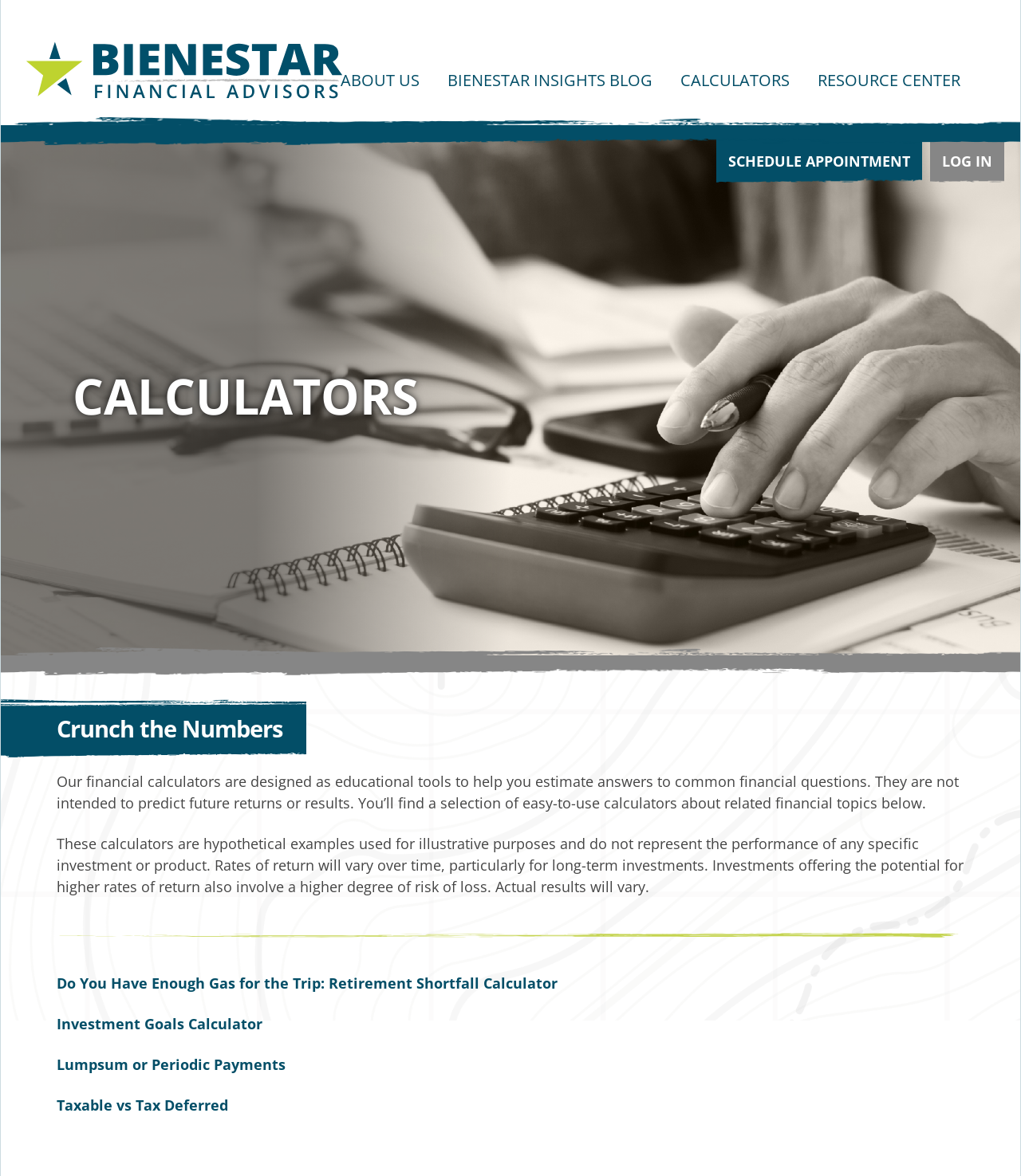Given the element description Marketing, predict the bounding box coordinates for the UI element in the webpage screenshot. The format should be (top-left x, top-left y, bottom-right x, bottom-right y), and the values should be between 0 and 1.

None